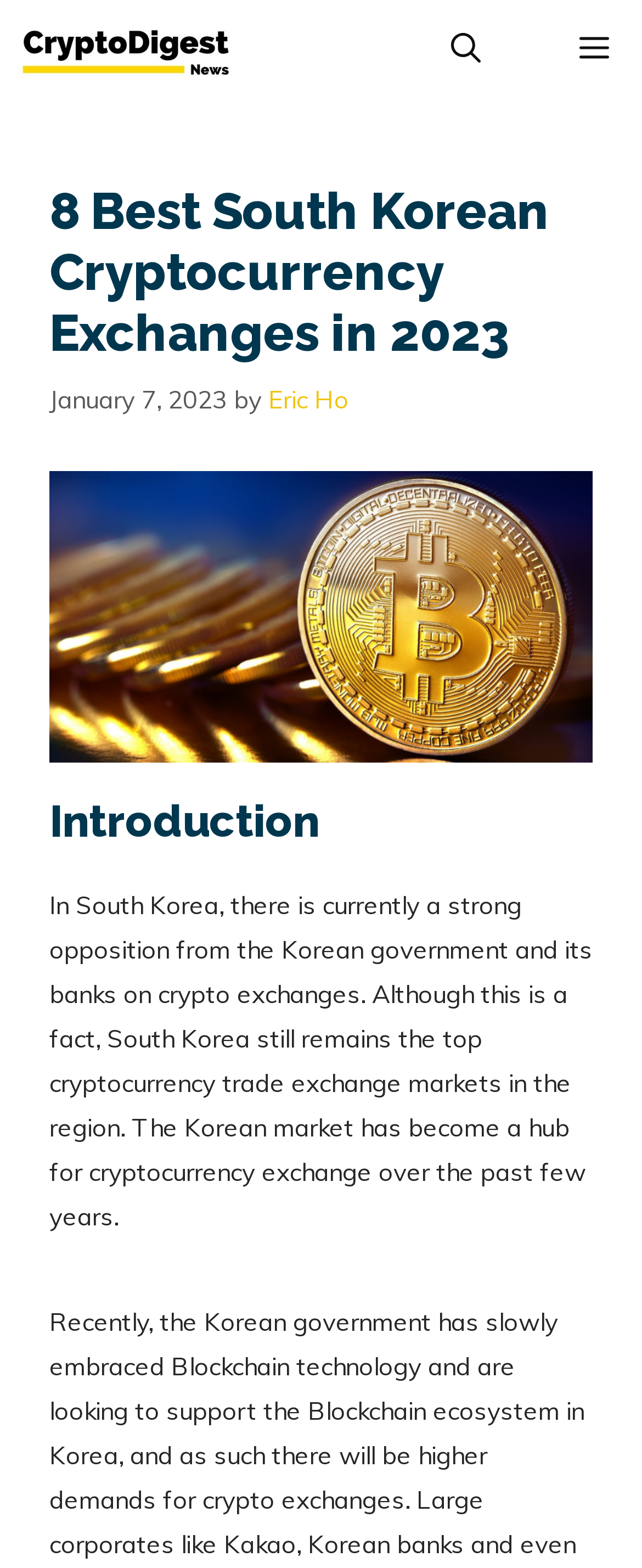Give a one-word or phrase response to the following question: Who is the author of the article?

Eric Ho